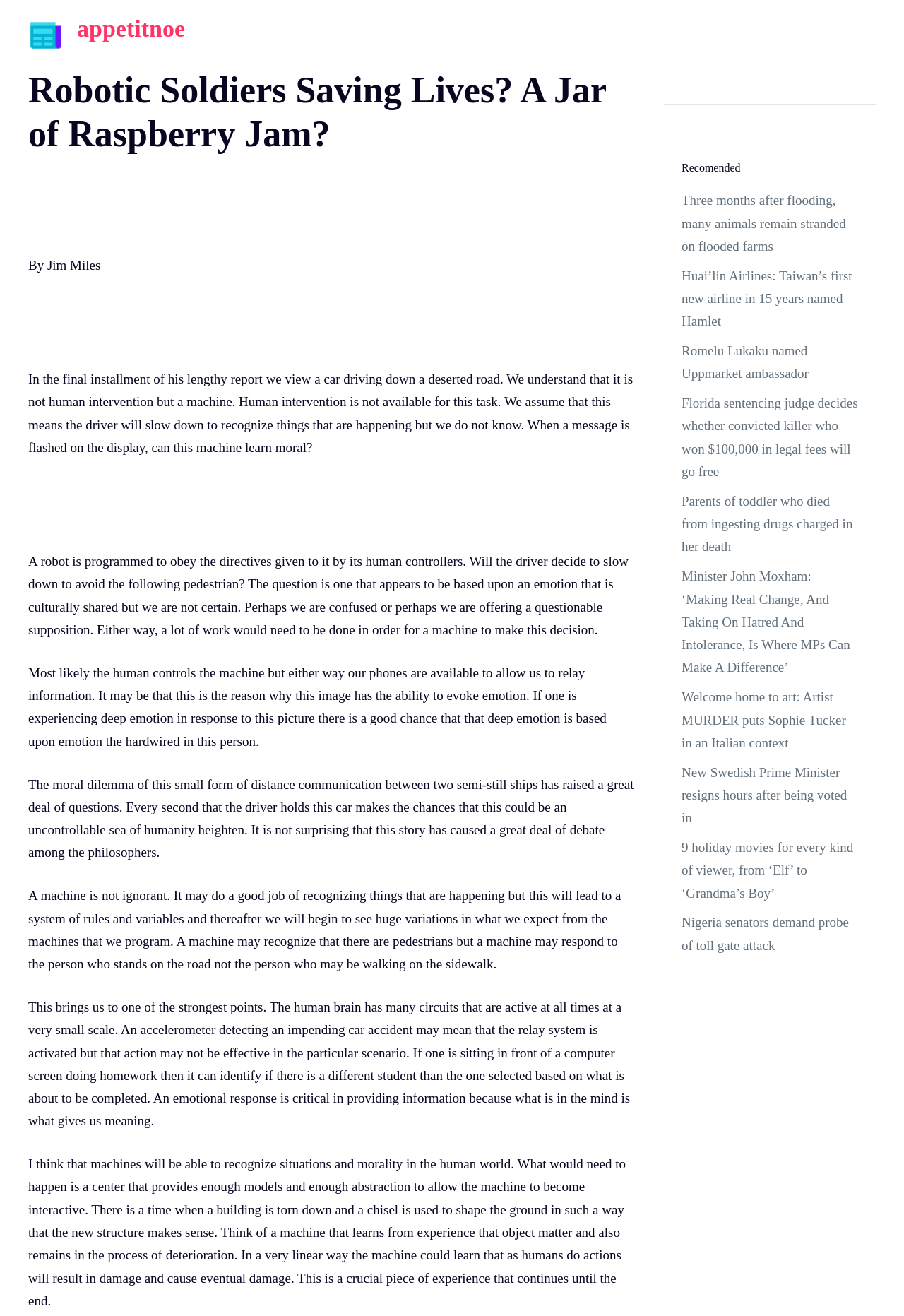Identify and extract the main heading from the webpage.

Robotic Soldiers Saving Lives? A Jar of Raspberry Jam?